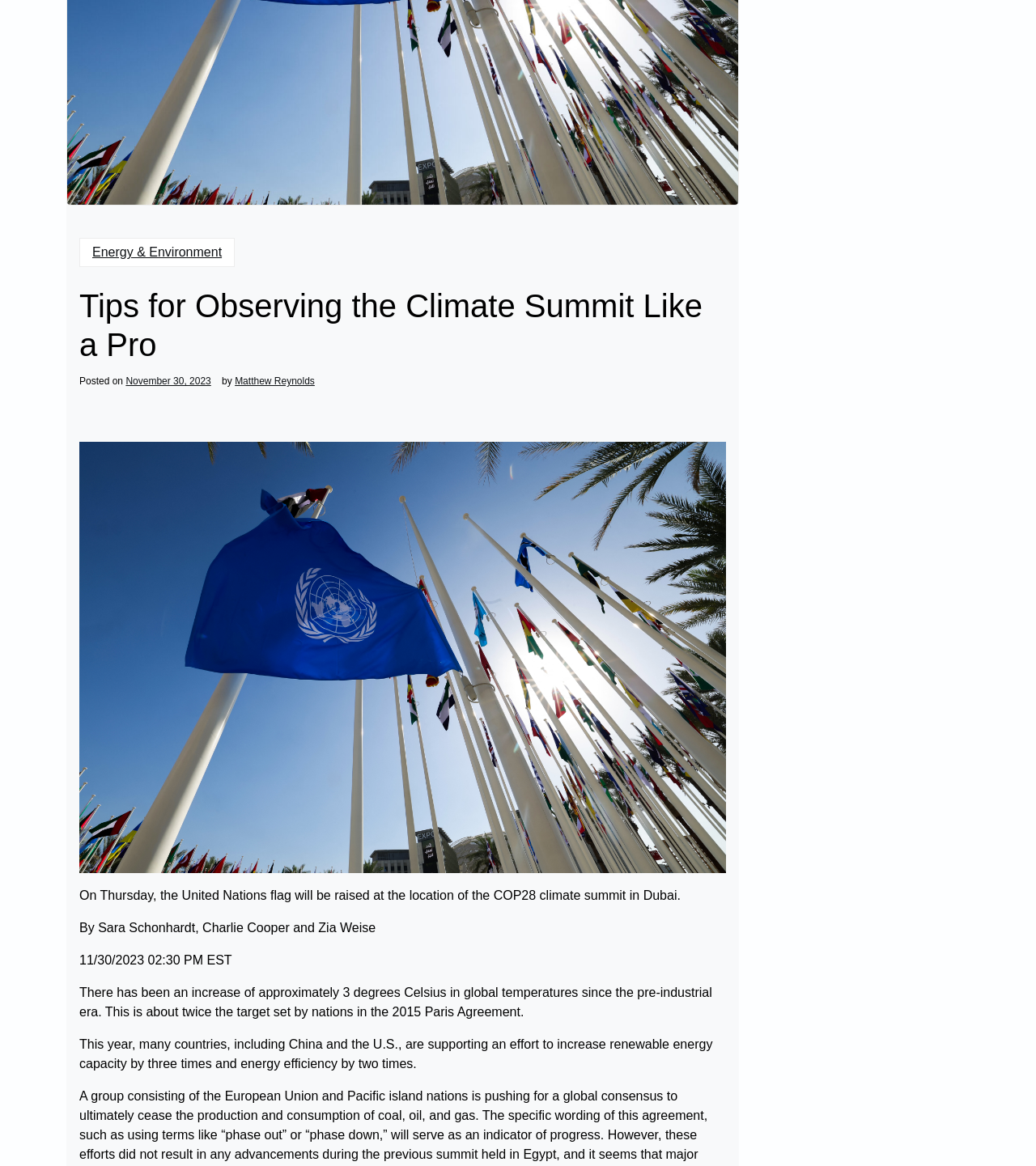Given the description "Energy & Environment", determine the bounding box of the corresponding UI element.

[0.077, 0.204, 0.227, 0.229]